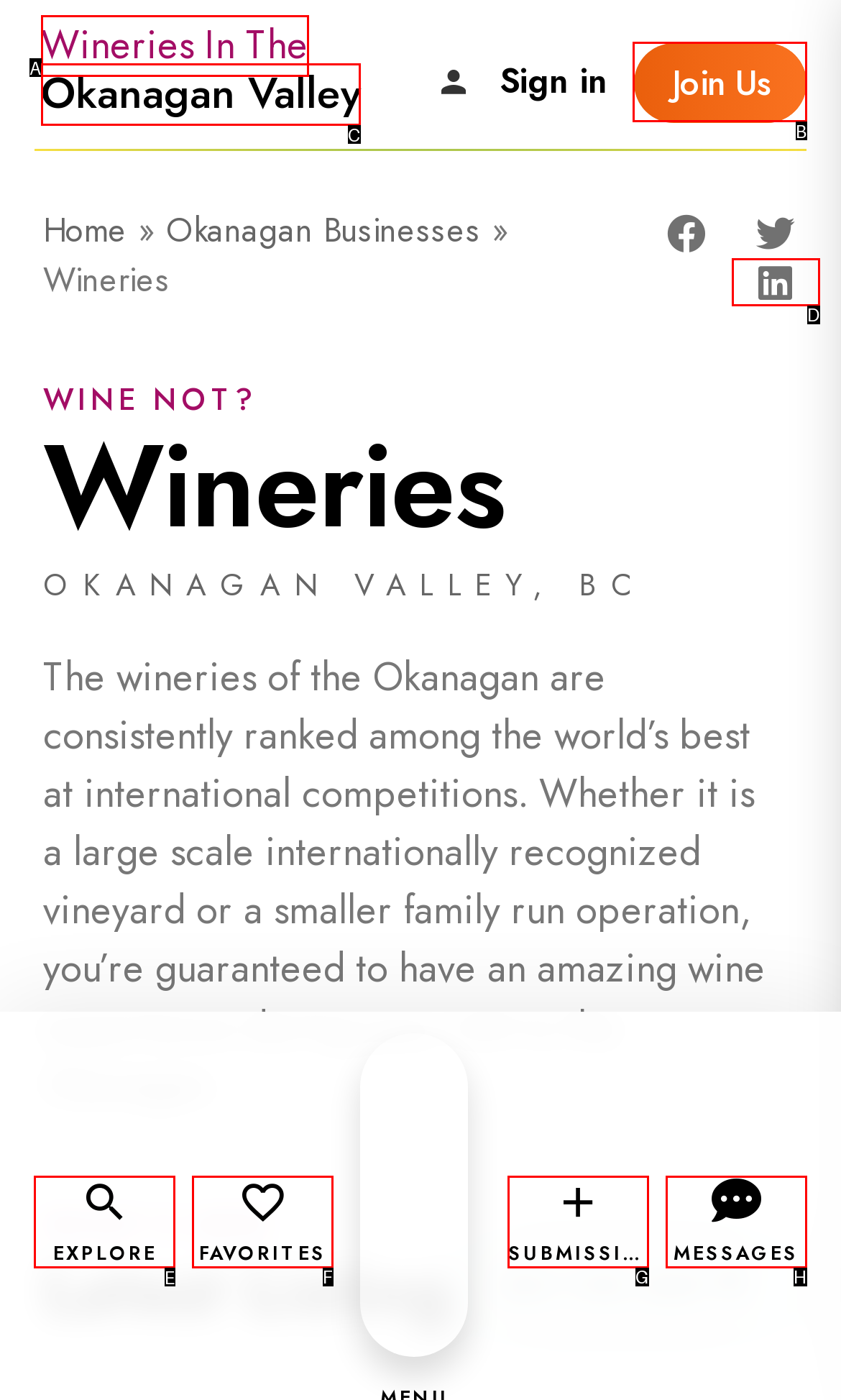Determine which HTML element to click for this task: Explore Okanagan Wineries Provide the letter of the selected choice.

E